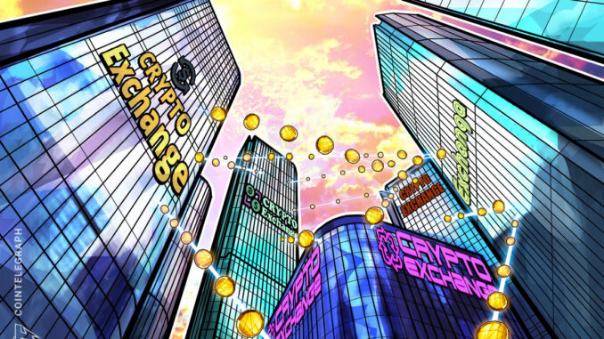What are the golden coins visually connected by?
Please provide a comprehensive answer based on the contents of the image.

The golden coins in the illustration are visually connected by swirling lines, which suggest the flow and exchange of digital assets.